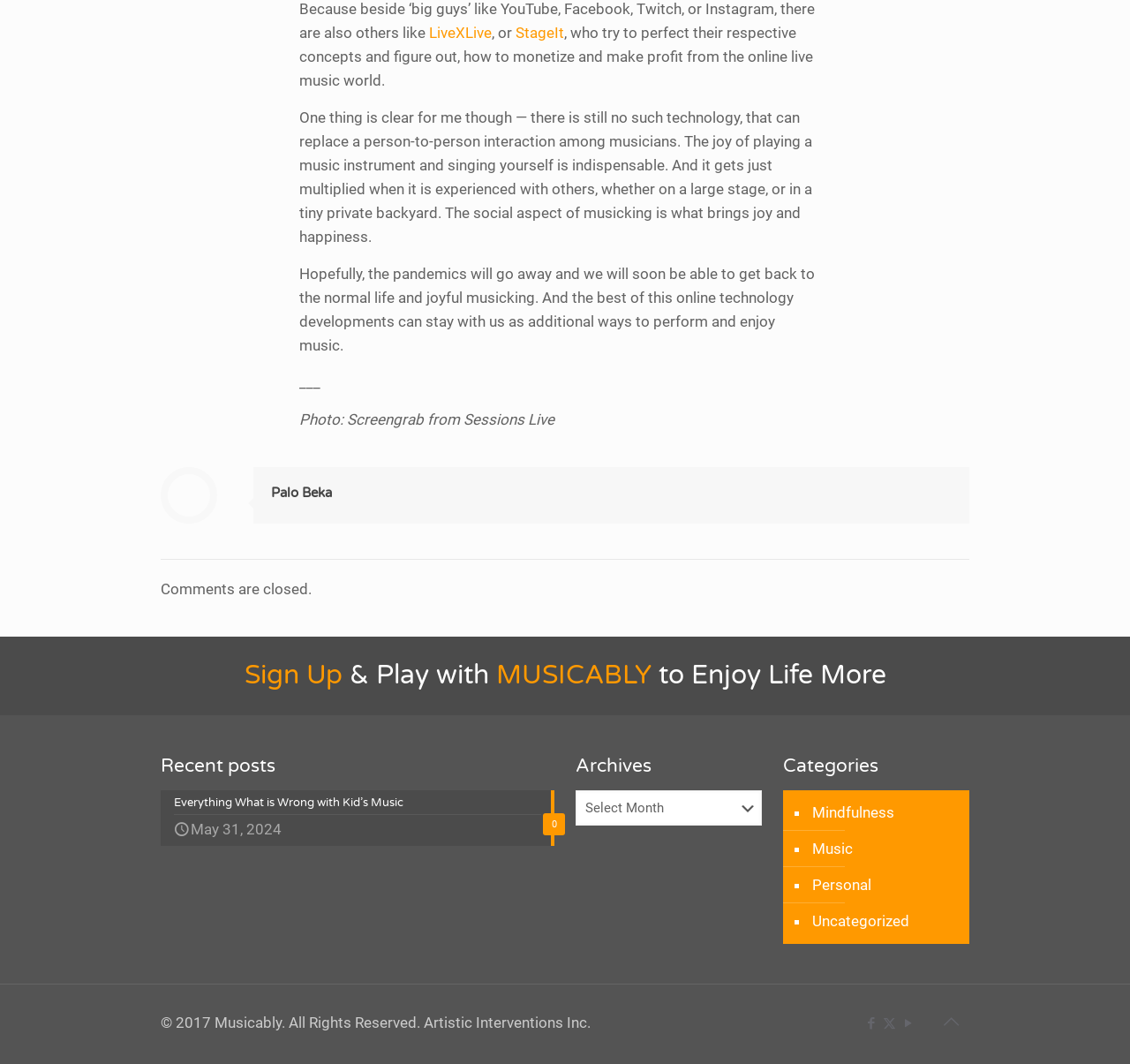Respond to the following question using a concise word or phrase: 
What is the copyright year of the website?

2017